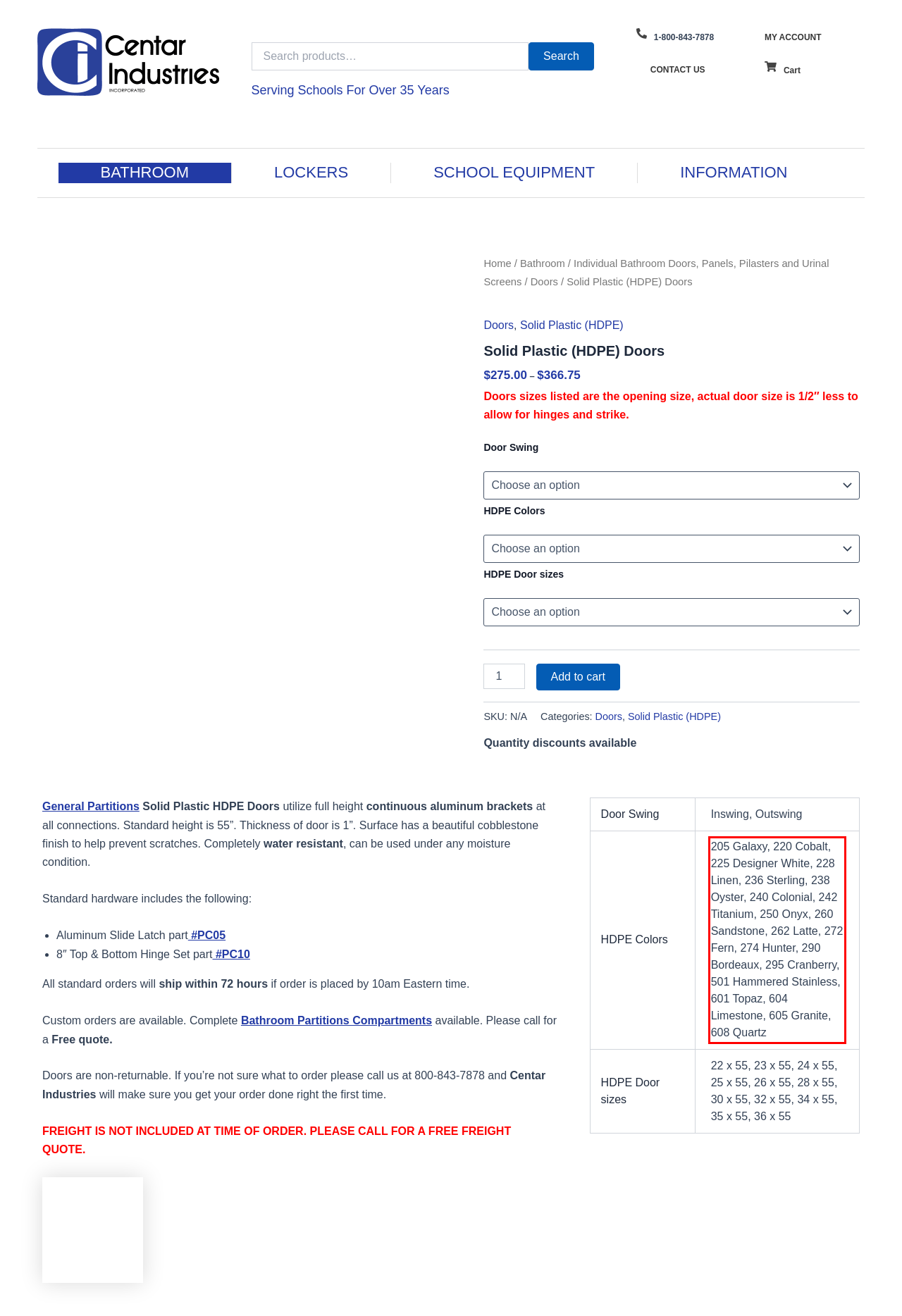Please look at the screenshot provided and find the red bounding box. Extract the text content contained within this bounding box.

205 Galaxy, 220 Cobalt, 225 Designer White, 228 Linen, 236 Sterling, 238 Oyster, 240 Colonial, 242 Titanium, 250 Onyx, 260 Sandstone, 262 Latte, 272 Fern, 274 Hunter, 290 Bordeaux, 295 Cranberry, 501 Hammered Stainless, 601 Topaz, 604 Limestone, 605 Granite, 608 Quartz